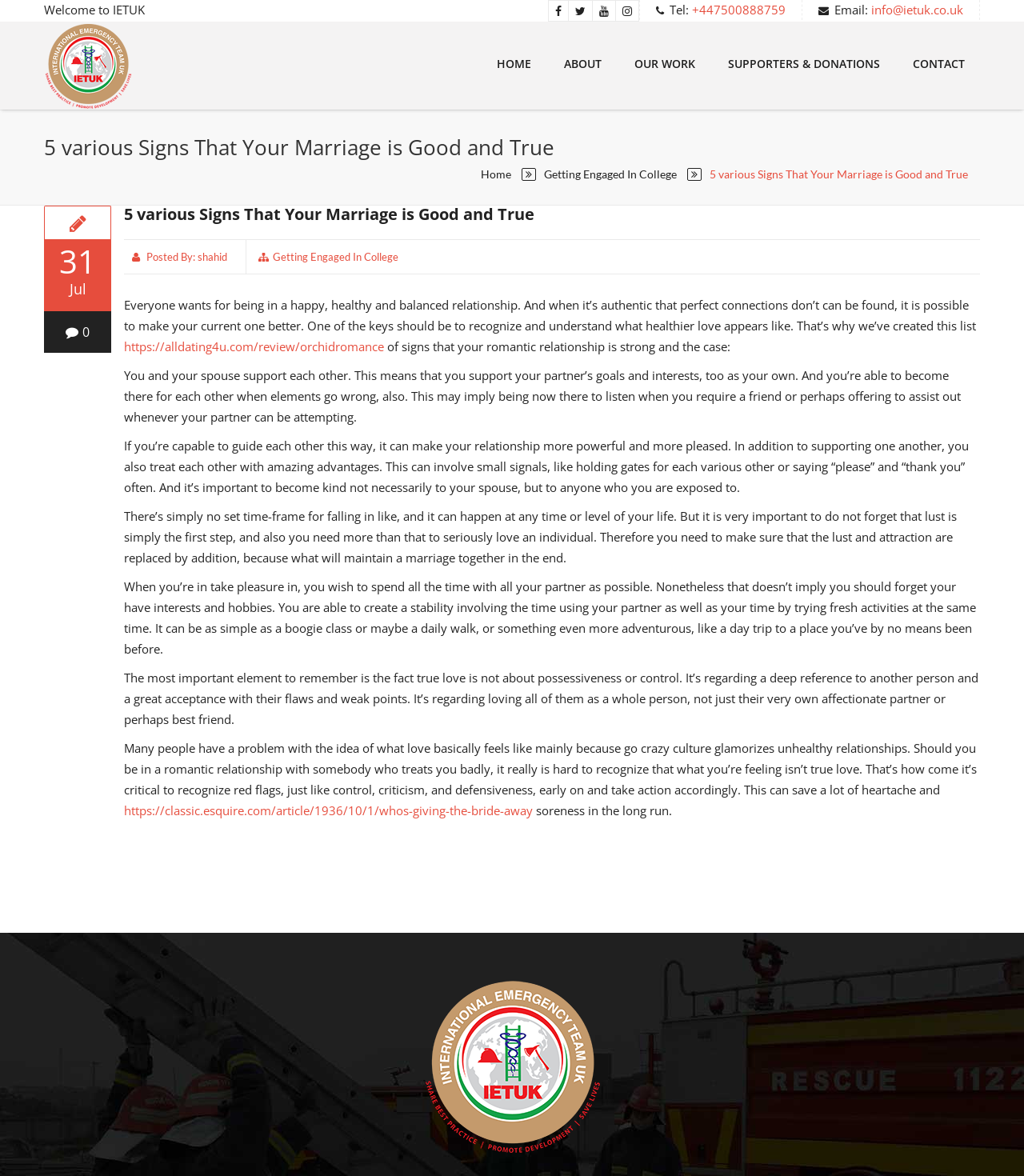Find the bounding box coordinates of the clickable area that will achieve the following instruction: "Click the 'HOME' link".

[0.47, 0.018, 0.534, 0.09]